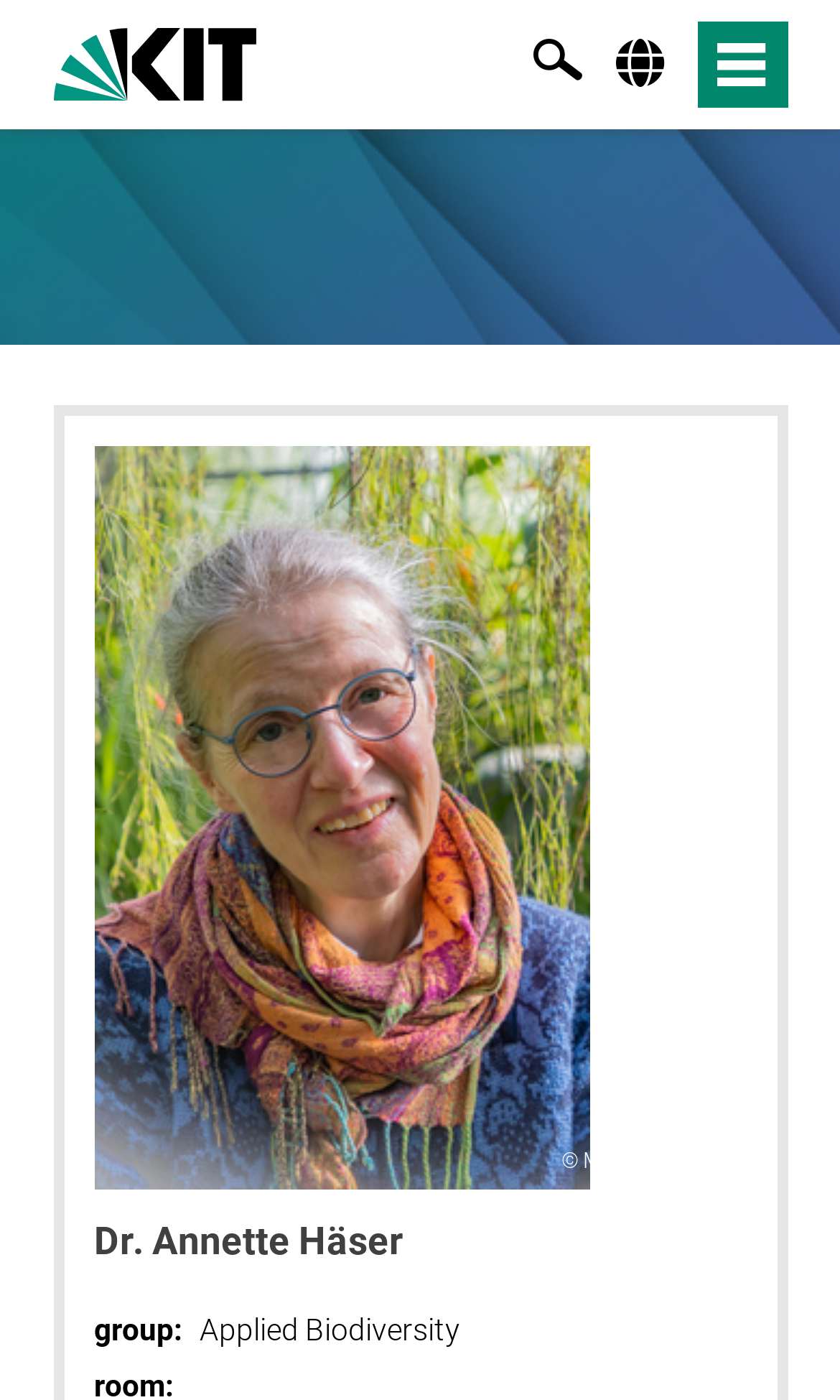What is the search icon represented by?
By examining the image, provide a one-word or phrase answer.

